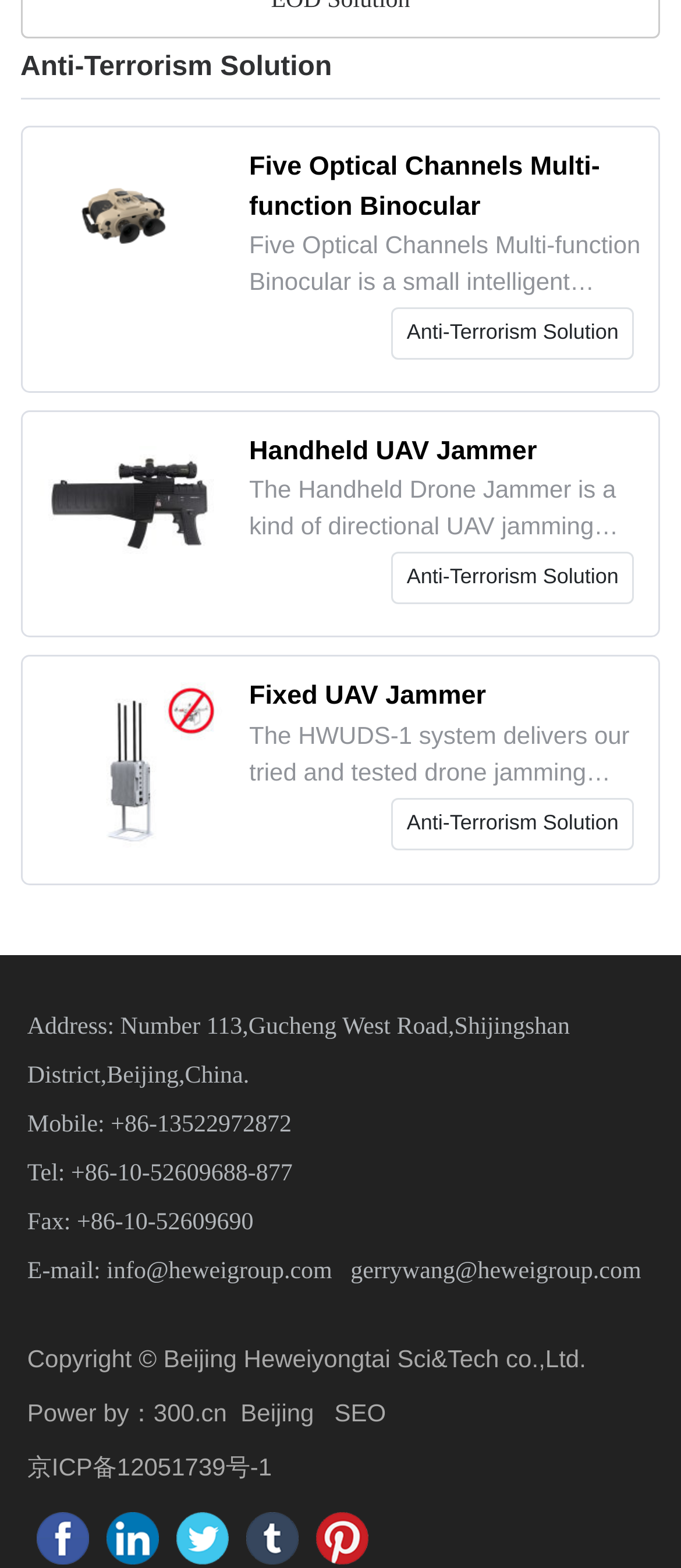Determine the bounding box coordinates for the HTML element mentioned in the following description: "+86-10-52609690". The coordinates should be a list of four floats ranging from 0 to 1, represented as [left, top, right, bottom].

[0.113, 0.772, 0.372, 0.789]